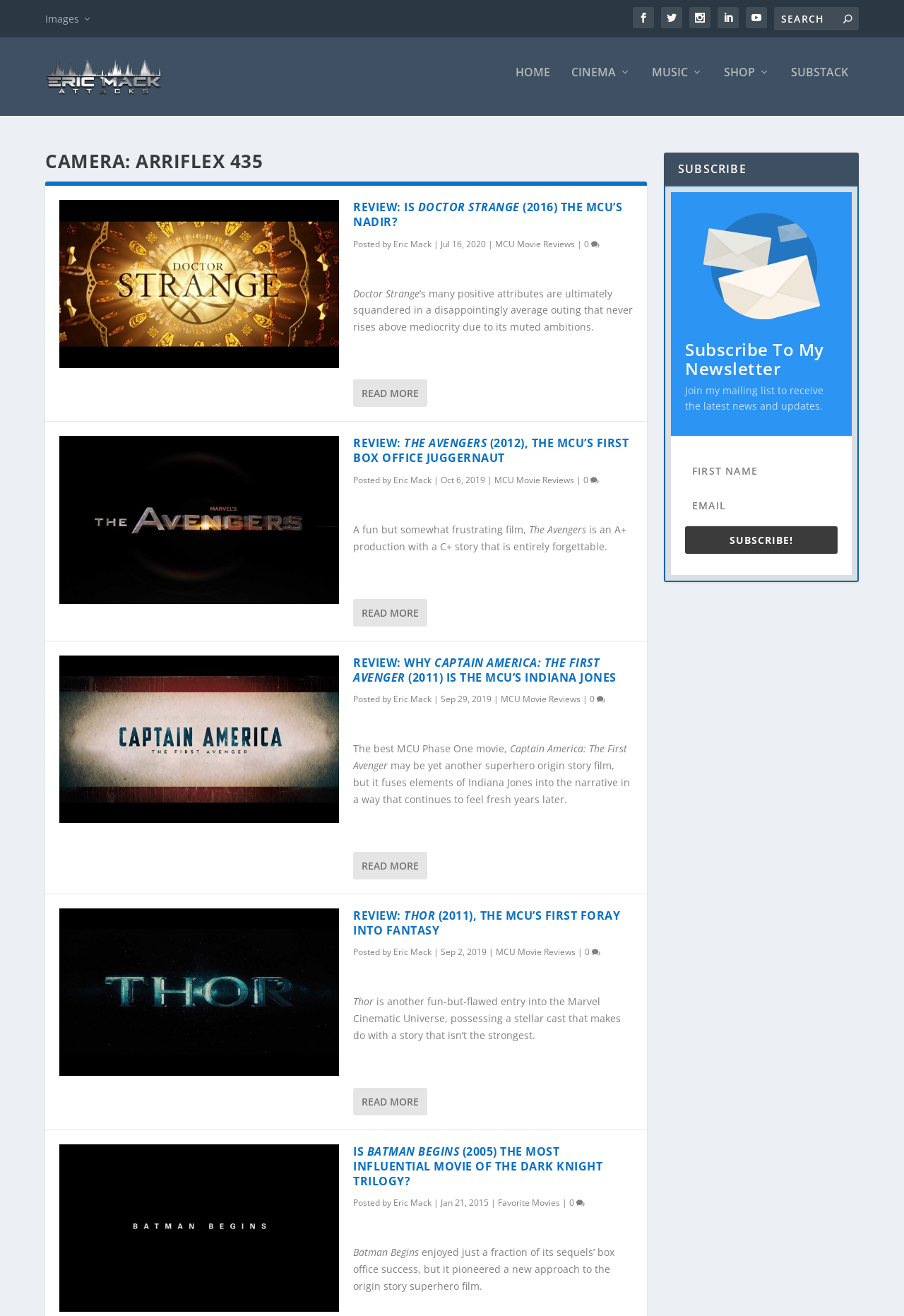Find the bounding box coordinates of the element I should click to carry out the following instruction: "Go to HOME page".

[0.57, 0.057, 0.609, 0.095]